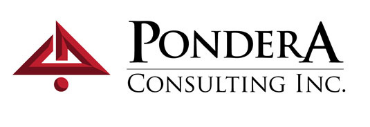What does the logo convey?
Look at the image and respond to the question as thoroughly as possible.

The caption states that the logo represents the company's branding, which conveys professionalism and expertise in consulting services. Therefore, the logo conveys a sense of professionalism and expertise.